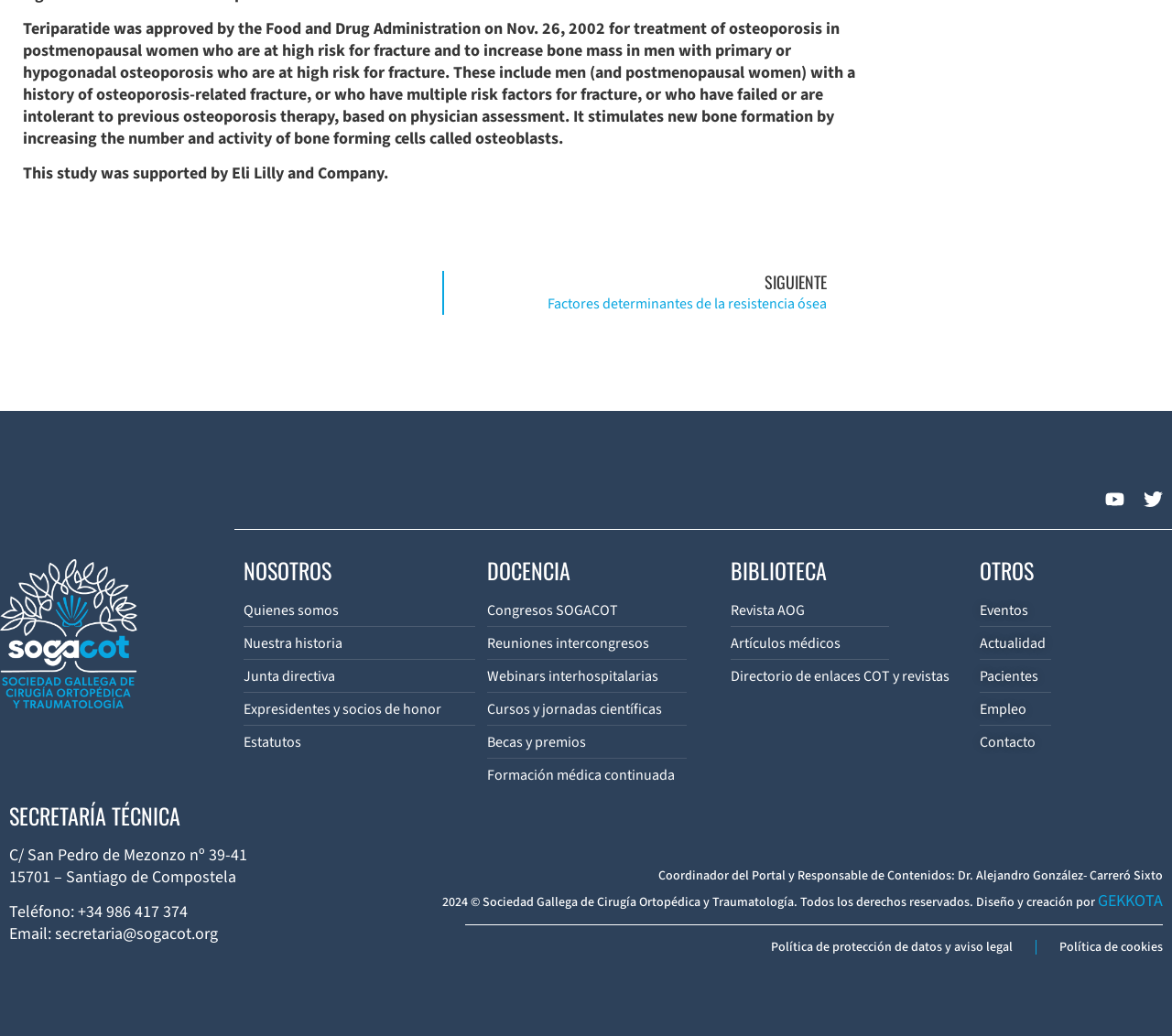Who is the Coordinador del Portal y Responsable de Contenidos?
Please provide an in-depth and detailed response to the question.

The Coordinador del Portal y Responsable de Contenidos is Dr. Alejandro González-Carreró Sixto, as mentioned in the StaticText element at the bottom of the webpage.